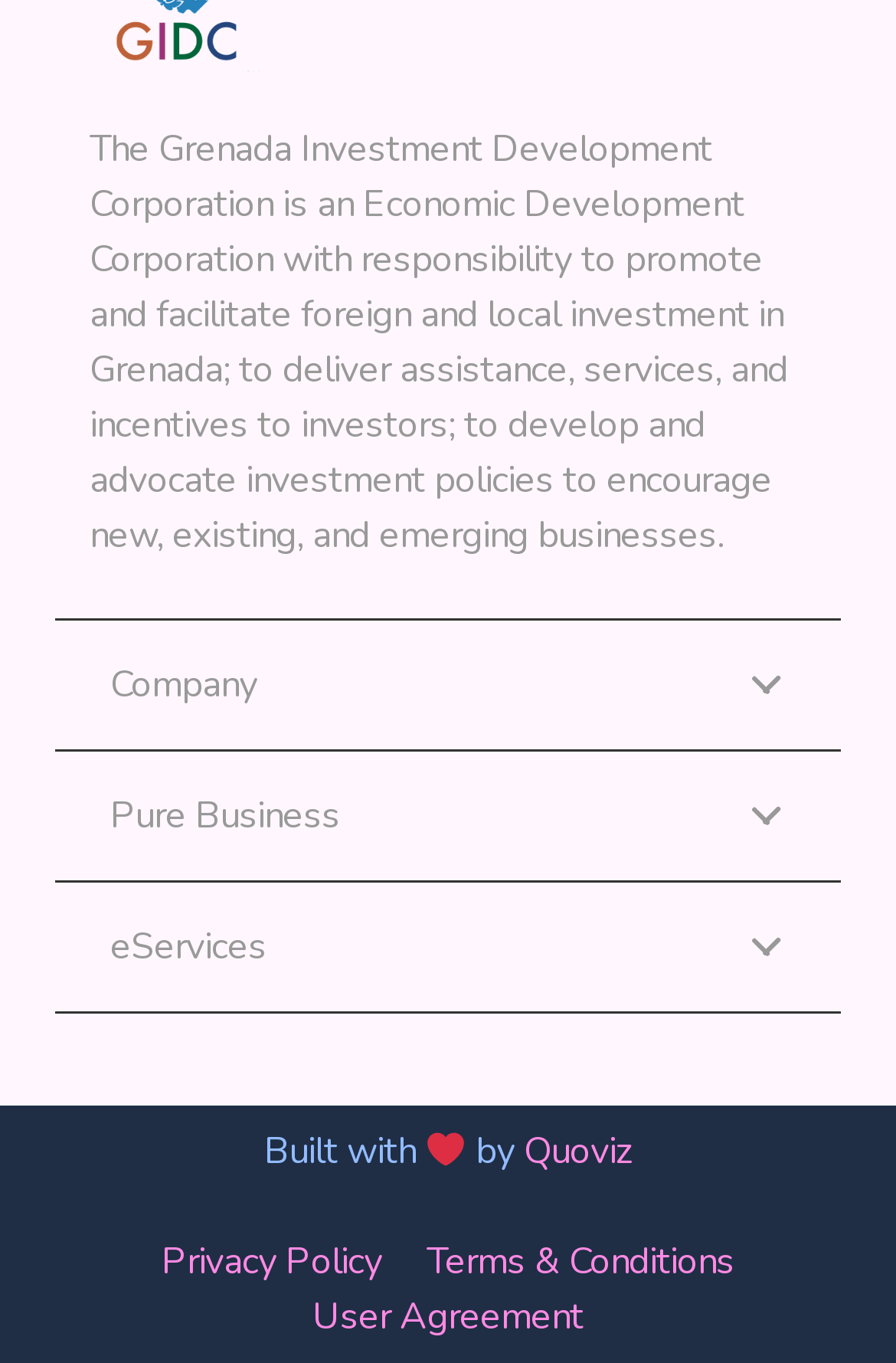What is the name of the company that built the website?
Craft a detailed and extensive response to the question.

The static text element 'Built with' is followed by an image of a heart and then the static text element 'by', which is then followed by a link element with the text 'Quoviz', indicating that Quoviz is the company that built the website.